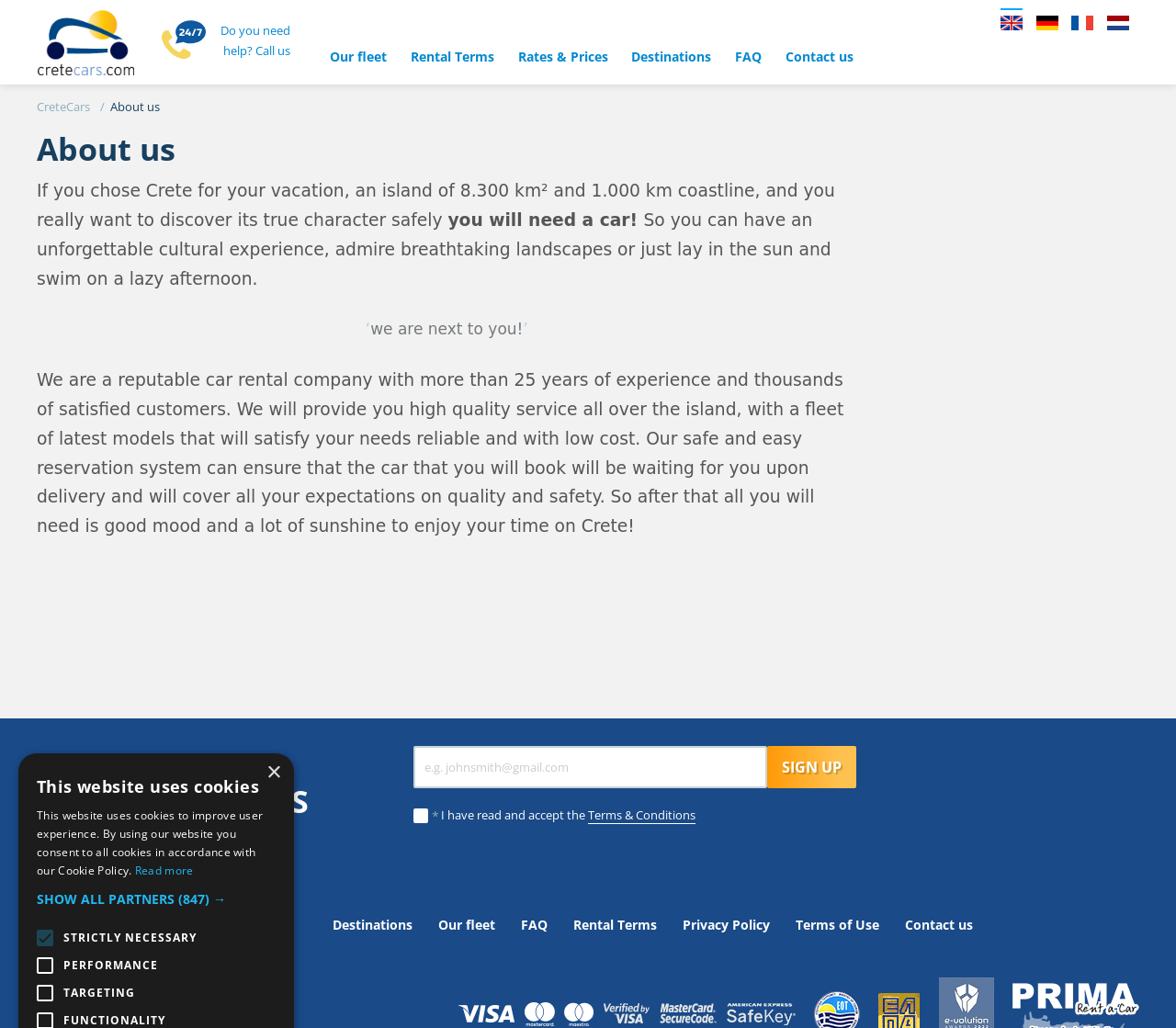Please find the bounding box coordinates of the section that needs to be clicked to achieve this instruction: "Click on 'Rent a Car in Crete | Cretecars'".

[0.032, 0.009, 0.114, 0.073]